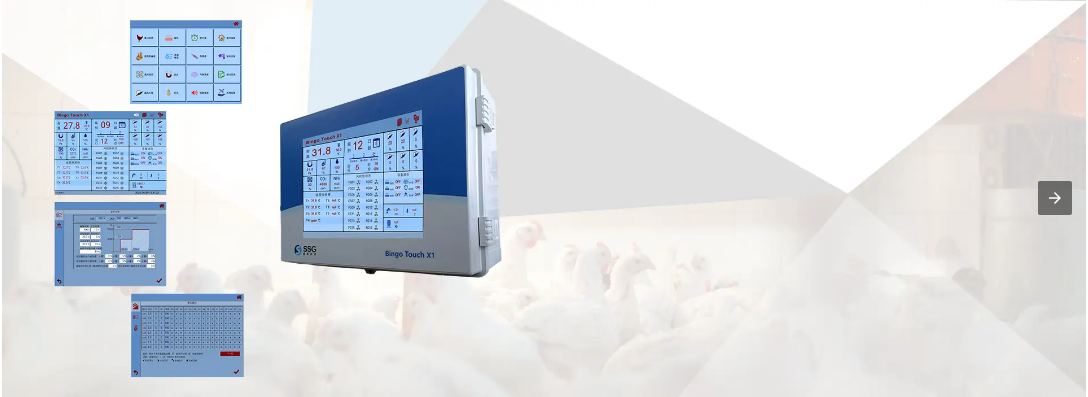Explain the details of the image you are viewing.

The image showcases the "Bingo Touch X1," a sophisticated touchscreen control unit designed for managing poultry environments. Visible on the device's display are various interface layouts used for monitoring and adjusting conditions such as temperature, humidity, and other crucial metrics essential for optimal poultry health and productivity. Surrounding the main control unit are smaller visual displays, each presenting different functionalities or data metrics relevant to automated farming operations. In the background, a soft focus on a poultry environment further emphasizes the context in which this technology operates, highlighting its role in modern agricultural practices aimed at enhancing animal welfare and farm efficiency.